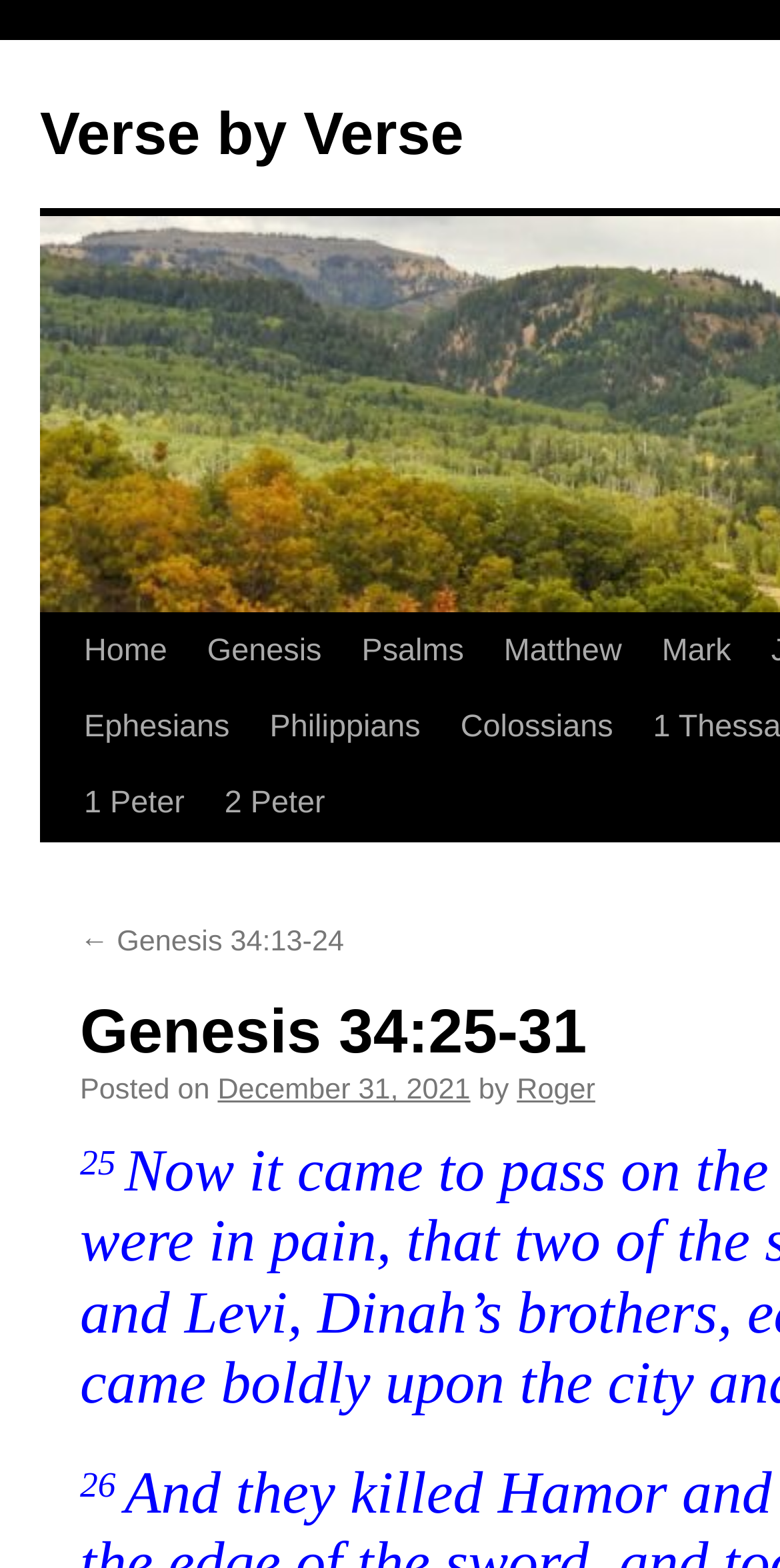Using a single word or phrase, answer the following question: 
How many books are listed in the top navigation?

5